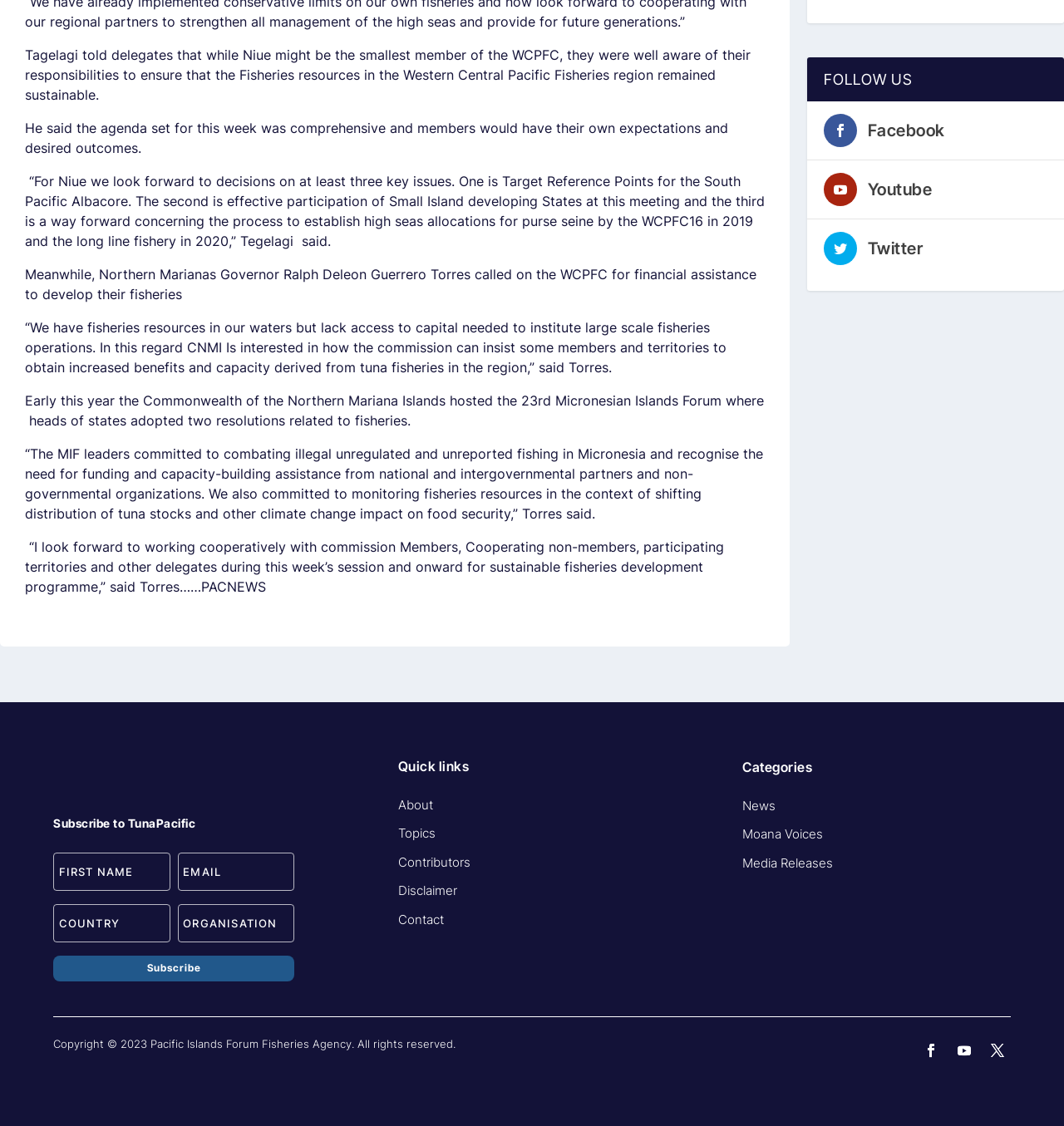Review the image closely and give a comprehensive answer to the question: Who is the Governor of the Northern Mariana Islands?

The governor's name can be found in the static text element that mentions 'Northern Marianas Governor Ralph Deleon Guerrero Torres called on the WCPFC for financial assistance to develop their fisheries'.